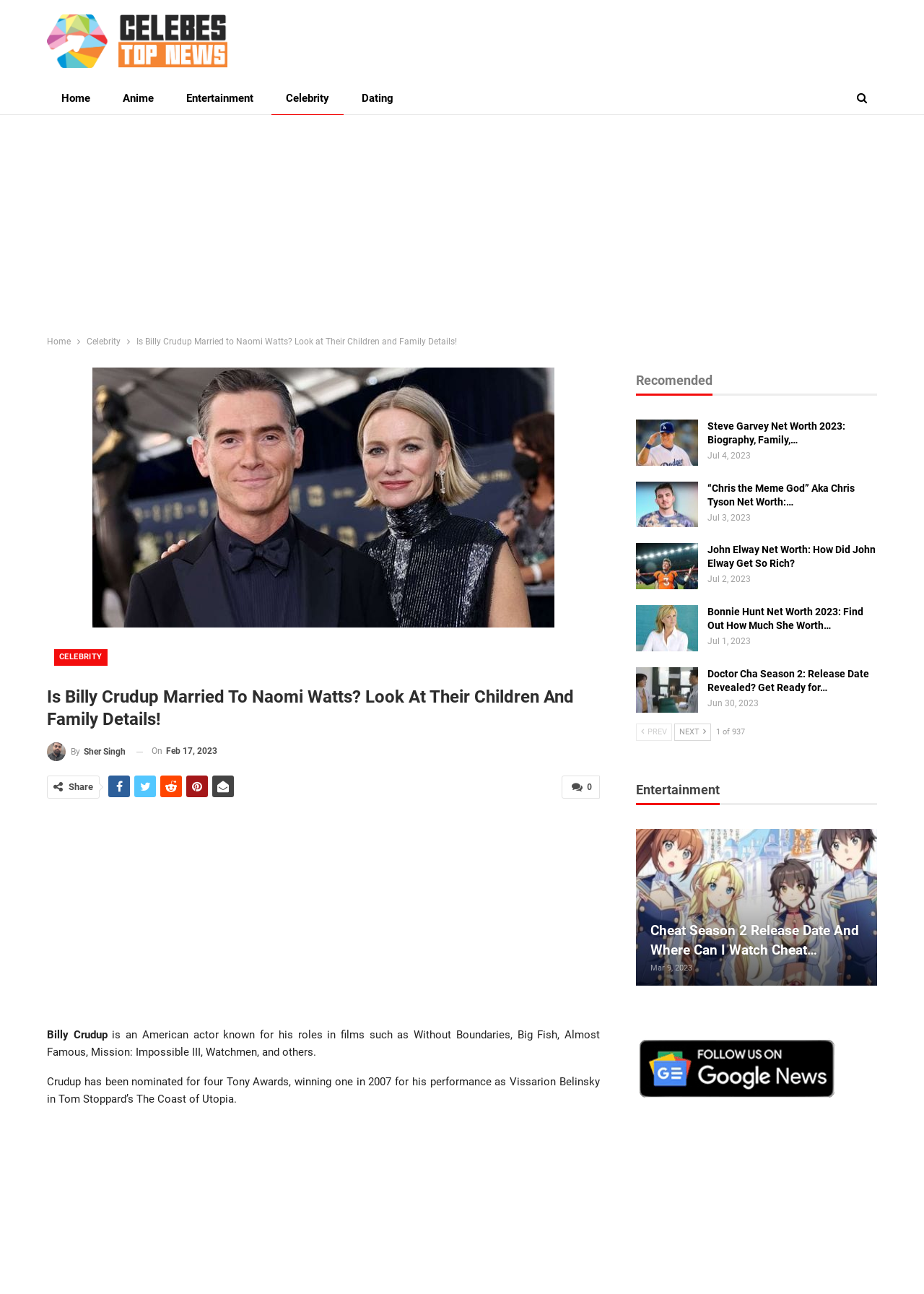Please identify the bounding box coordinates of the clickable area that will allow you to execute the instruction: "View the recommended article 'Steve Garvey Net Worth 2023'".

[0.766, 0.325, 0.915, 0.344]